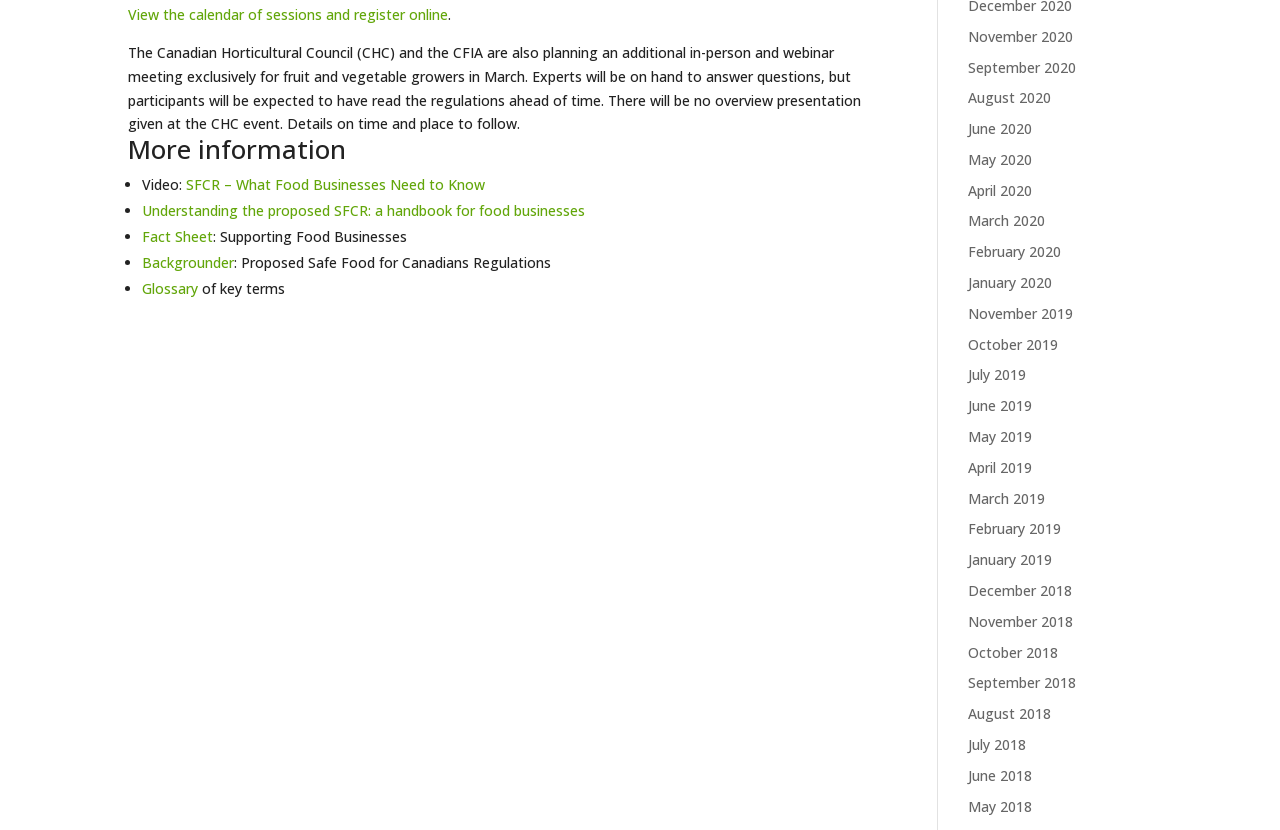How many links are provided for more information?
Give a one-word or short-phrase answer derived from the screenshot.

5